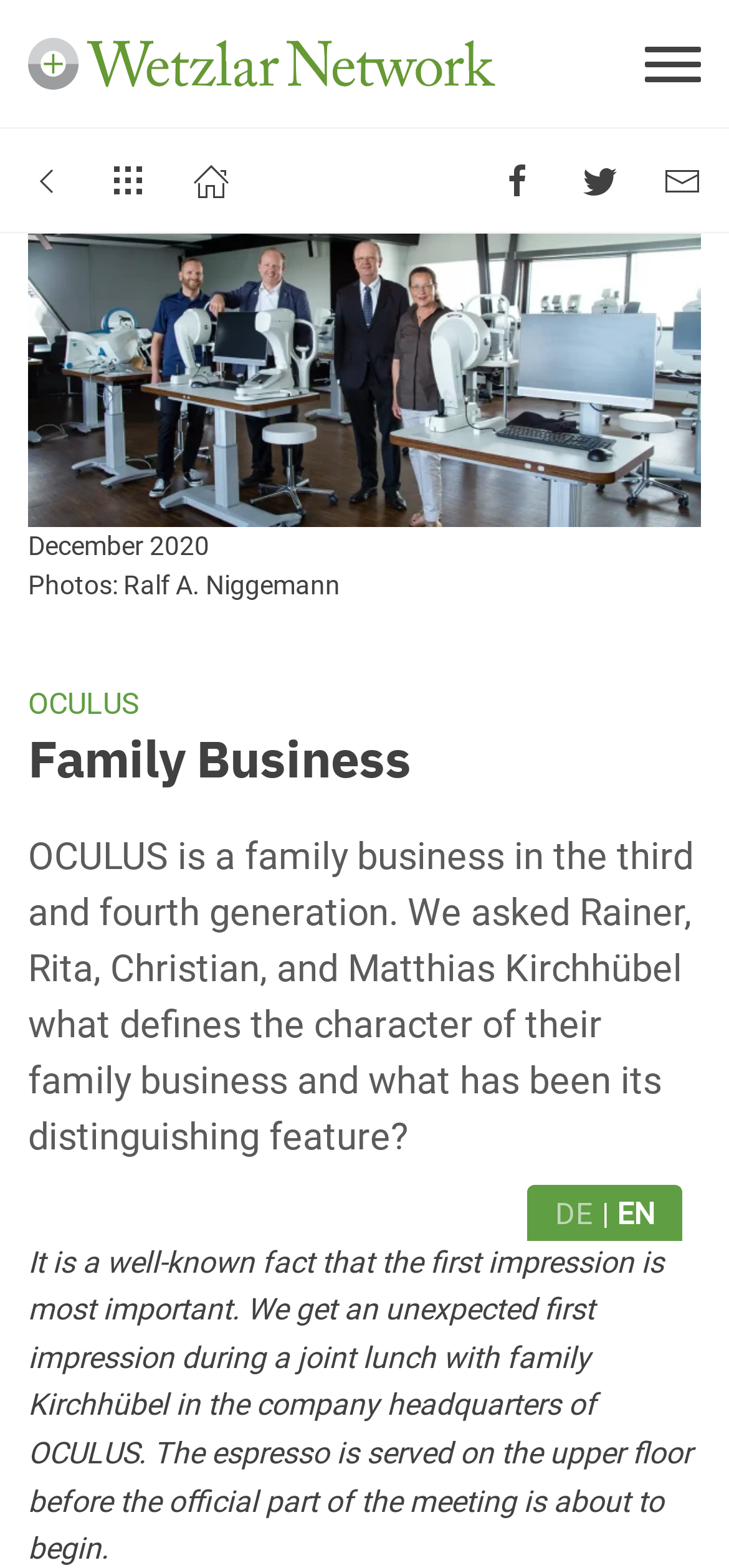Deliver a detailed narrative of the webpage's visual and textual elements.

The webpage appears to be an article about a family business, OCULUS, with a focus on its character and distinguishing features. At the top left corner, there is a logo of Wetzlar-Network, which is also a link. Next to it, on the top right corner, there is a hamburger menu icon, which is a link that expands to reveal several other links, each with an accompanying image.

Below the logo, there is a date "December 2020" and a photo credit "Photos: Ralf A. Niggemann". The main content of the page starts with a link to OCULUS, followed by a heading "Family Business" that spans the entire width of the page.

The main article is divided into two paragraphs. The first paragraph describes the family business, OCULUS, and its history, mentioning that it is in its third and fourth generation. The second paragraph begins with a statement about the importance of first impressions and then describes a meeting with the Kirchhübel family at the OCULUS headquarters.

At the bottom of the page, there are two language options, "DE" and "EN", which are links that allow users to switch between German and English languages. Overall, the page has a simple and clean layout, with a focus on the text content and a few accompanying images.